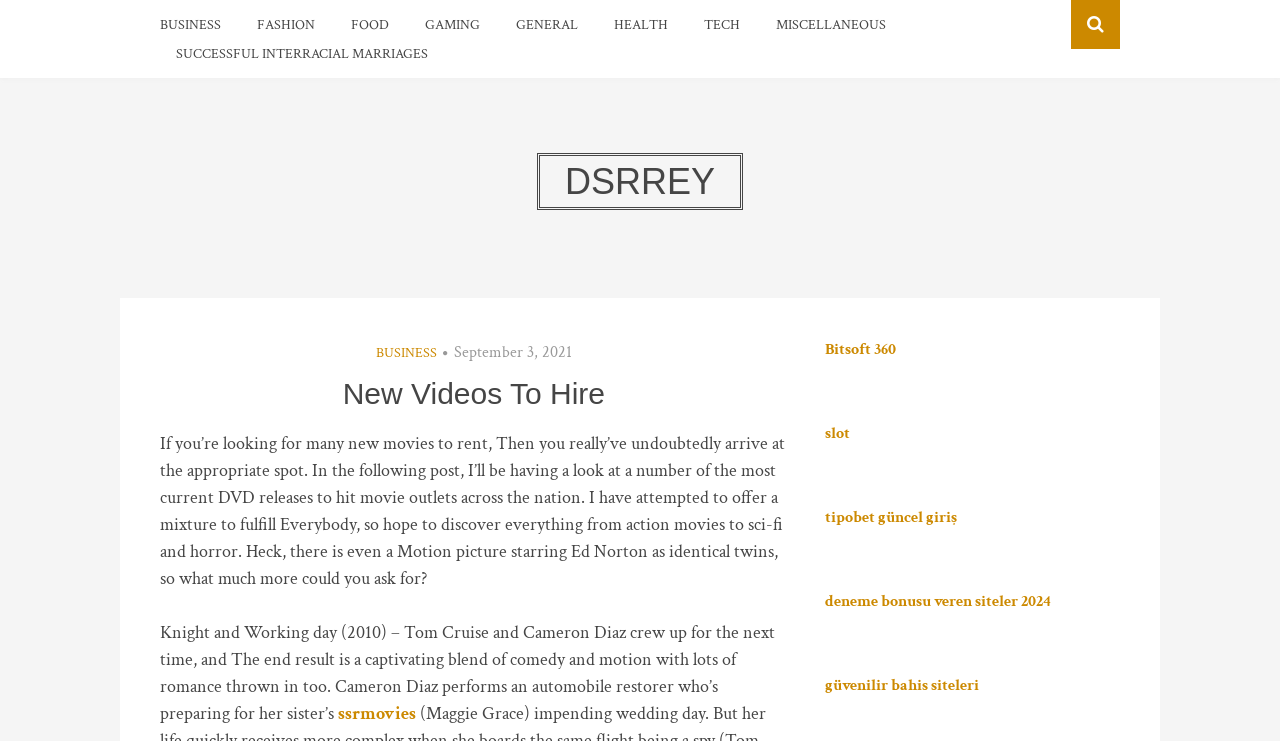Please identify the bounding box coordinates of the area that needs to be clicked to follow this instruction: "Click on BUSINESS".

[0.125, 0.016, 0.173, 0.053]